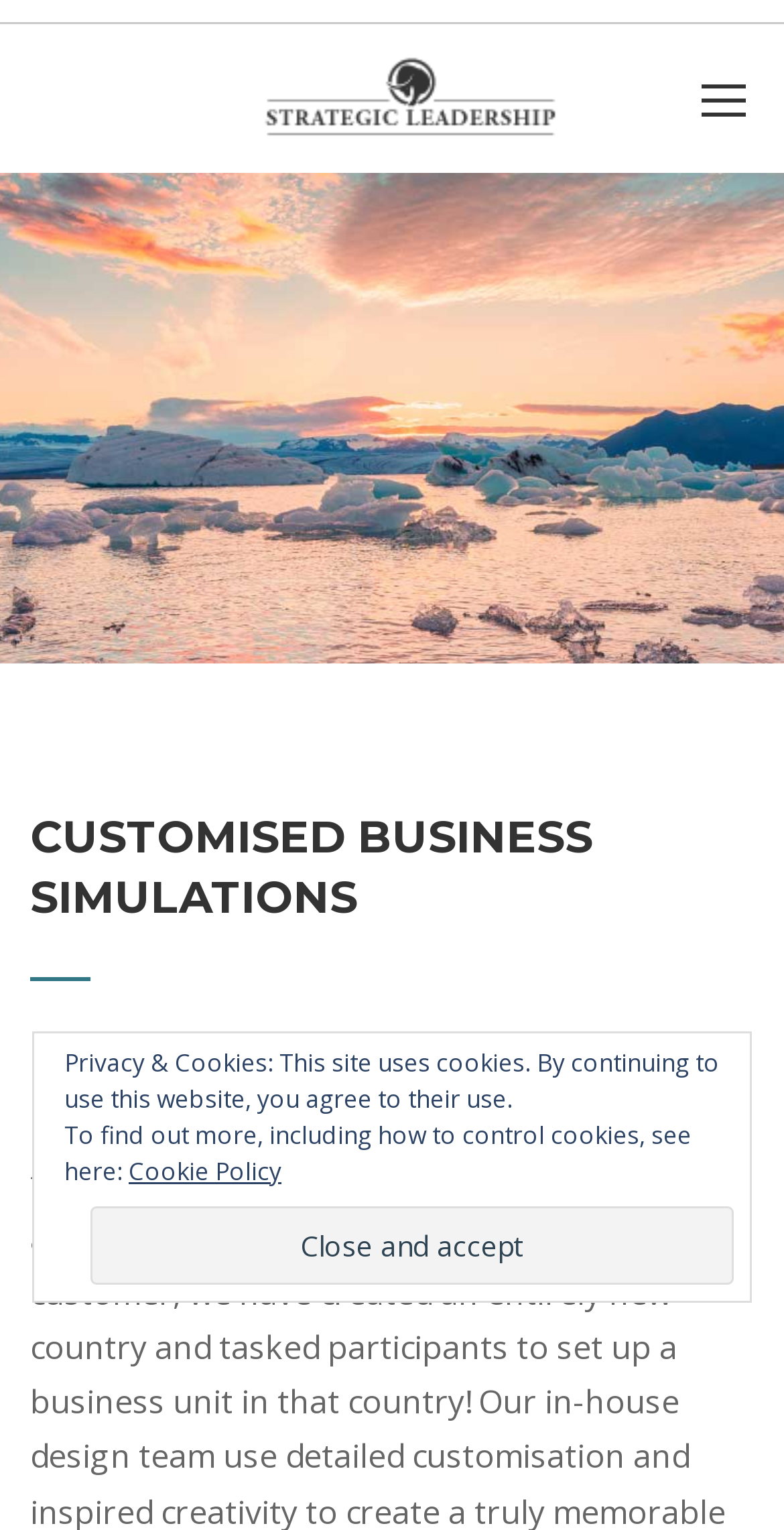Please give a concise answer to this question using a single word or phrase: 
What is the name of the business simulation?

Strategic Leadership